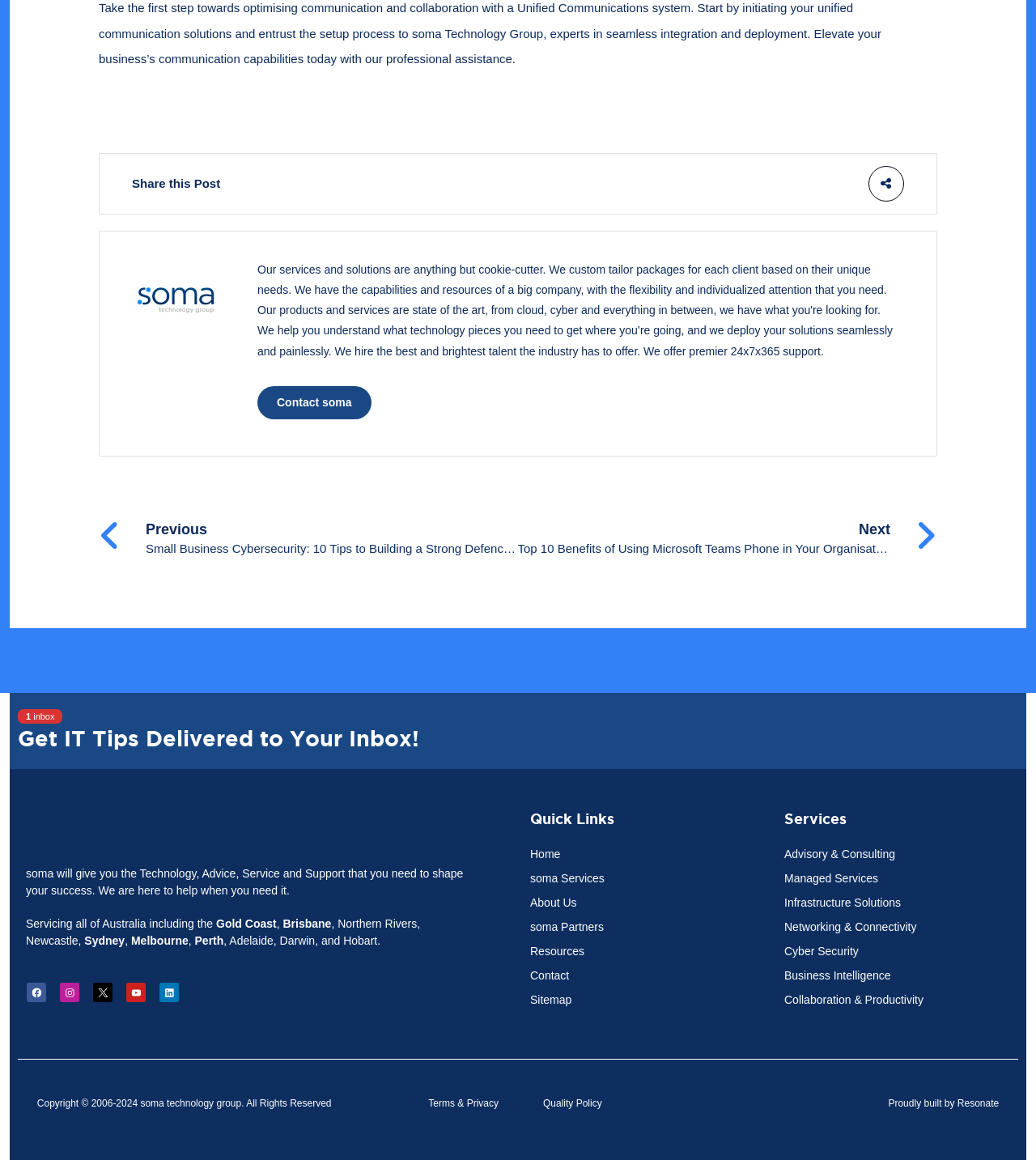Could you locate the bounding box coordinates for the section that should be clicked to accomplish this task: "Get IT Tips Delivered to Your Inbox!".

[0.017, 0.626, 0.405, 0.647]